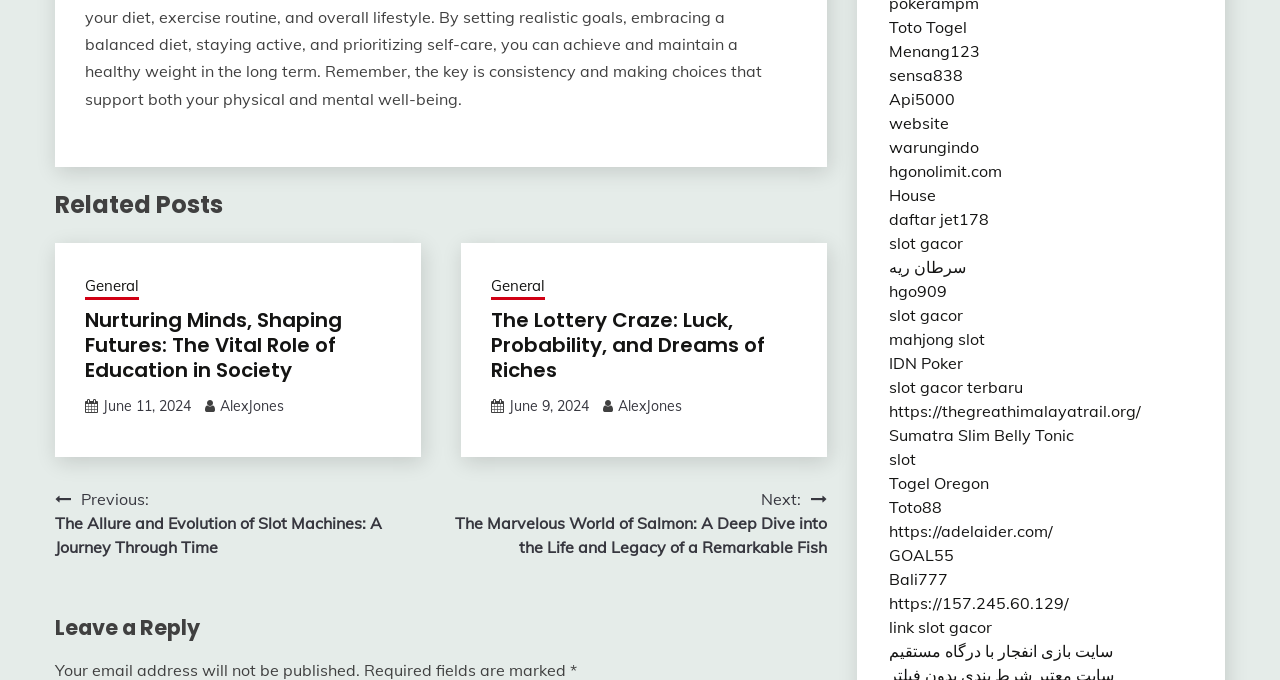Locate the coordinates of the bounding box for the clickable region that fulfills this instruction: "Click the 'Projects' link".

None